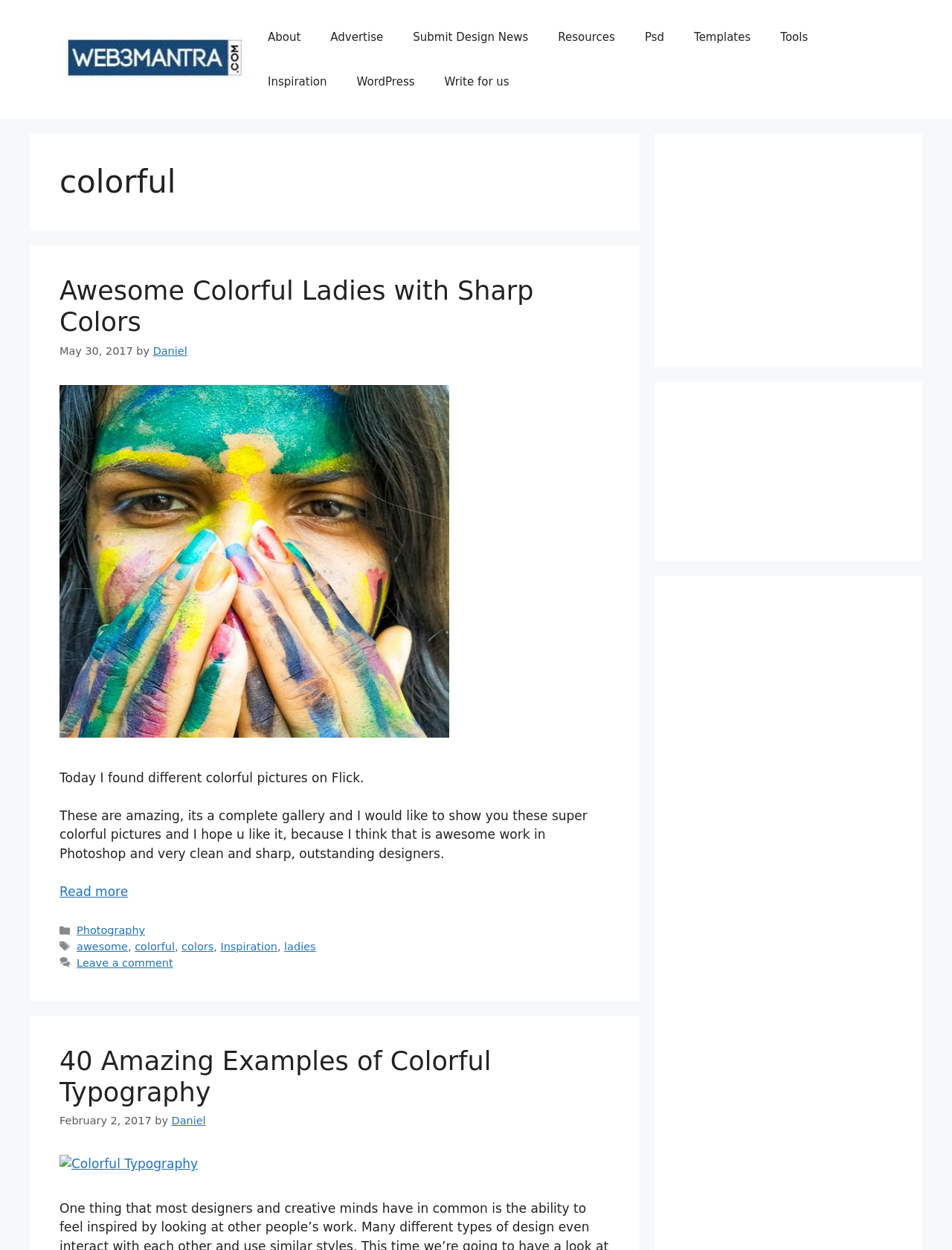Answer succinctly with a single word or phrase:
What is the category of the first article?

Photography